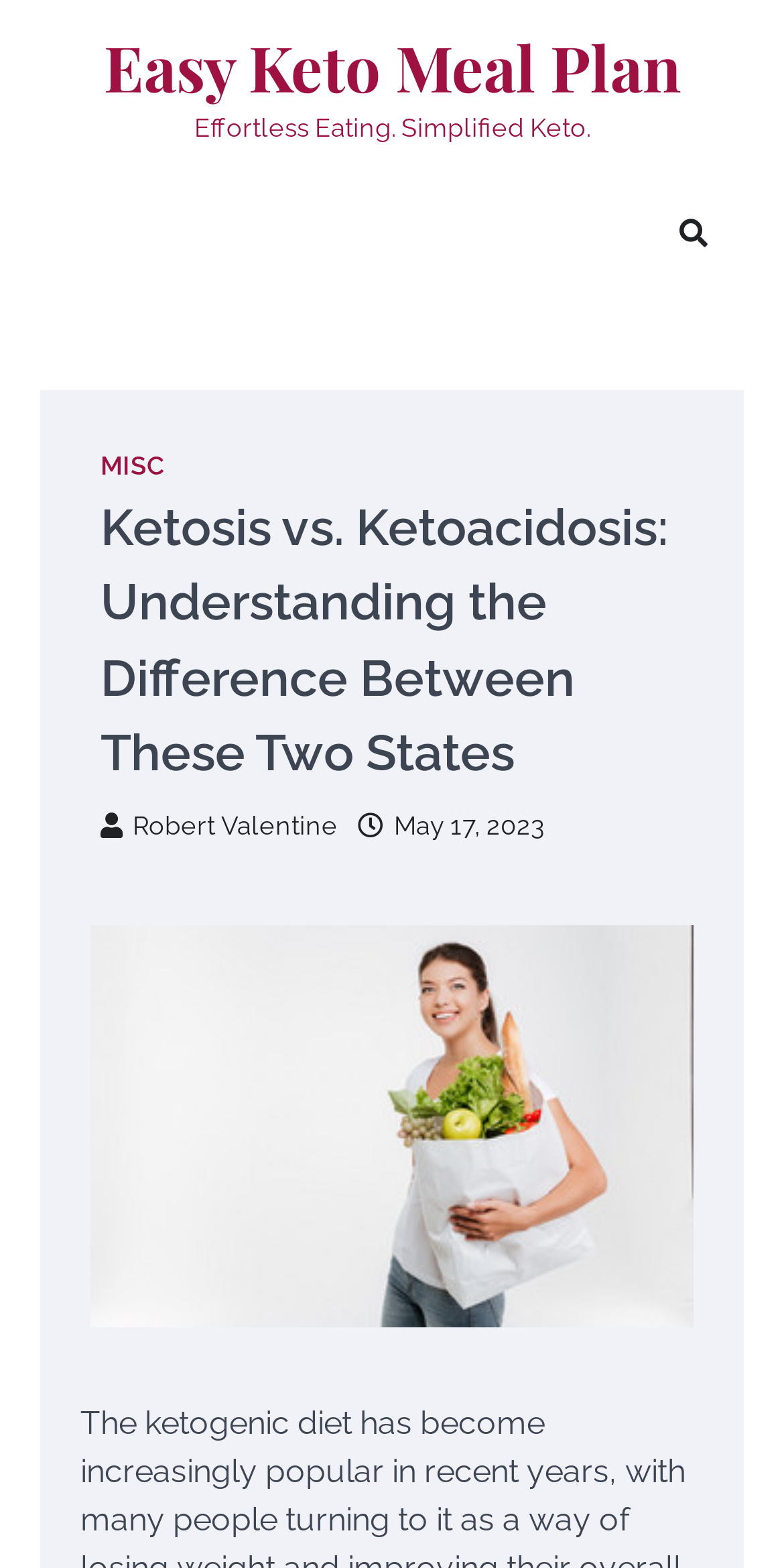What is the icon on the top-right corner of the webpage?
Look at the image and answer the question with a single word or phrase.

Search icon